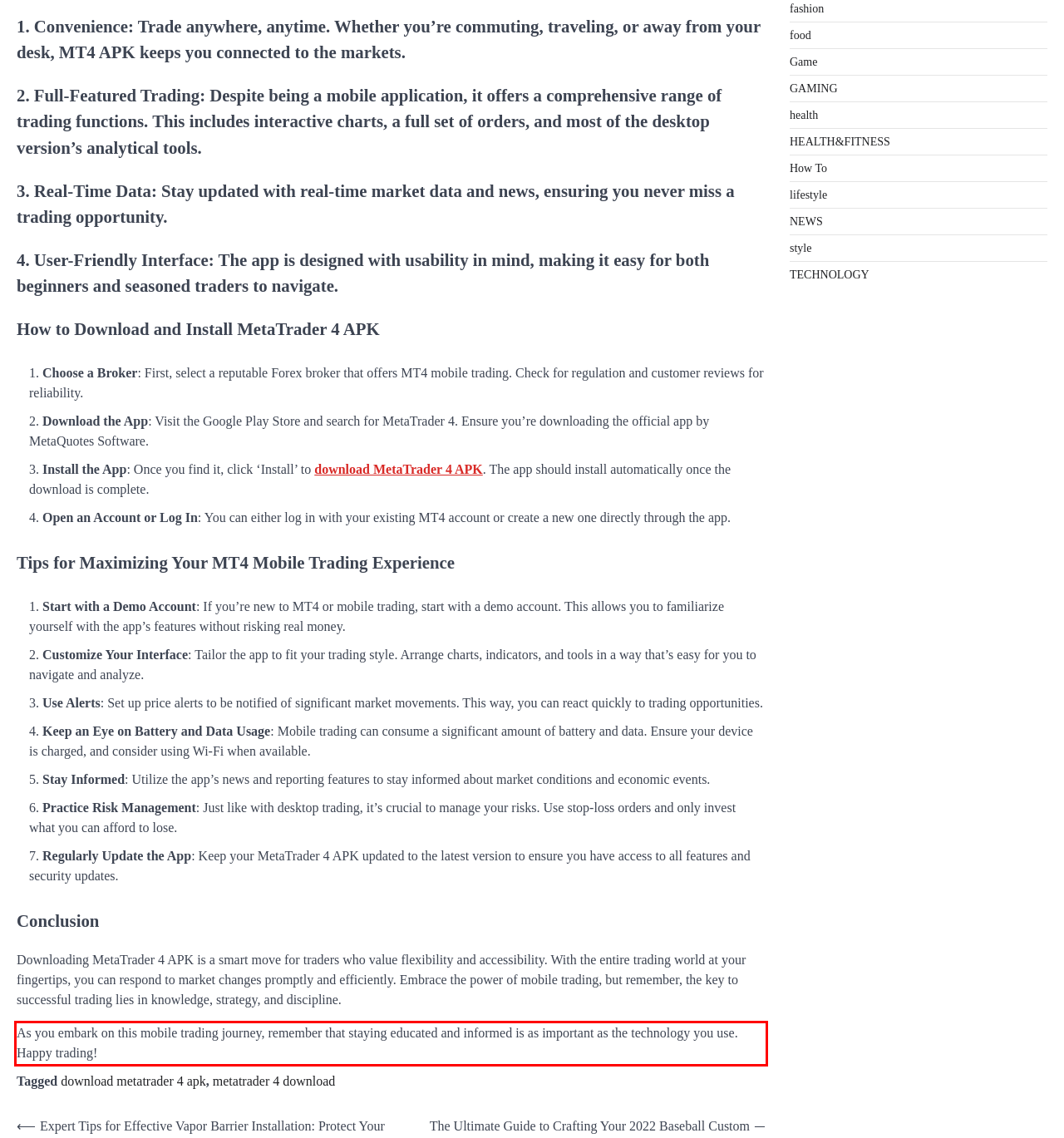You have a screenshot of a webpage, and there is a red bounding box around a UI element. Utilize OCR to extract the text within this red bounding box.

As you embark on this mobile trading journey, remember that staying educated and informed is as important as the technology you use. Happy trading!